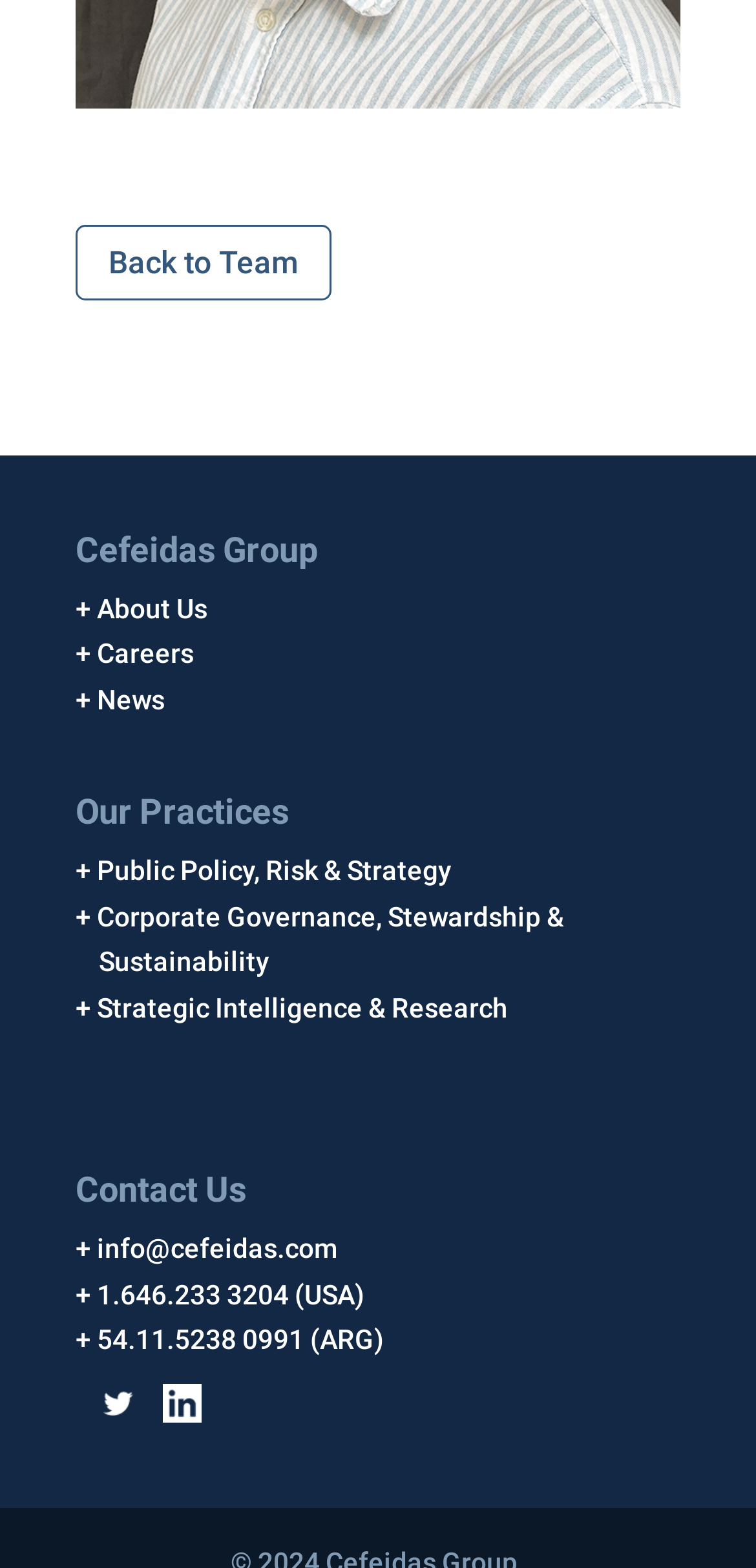Please specify the coordinates of the bounding box for the element that should be clicked to carry out this instruction: "Learn about the company". The coordinates must be four float numbers between 0 and 1, formatted as [left, top, right, bottom].

[0.131, 0.378, 0.274, 0.397]